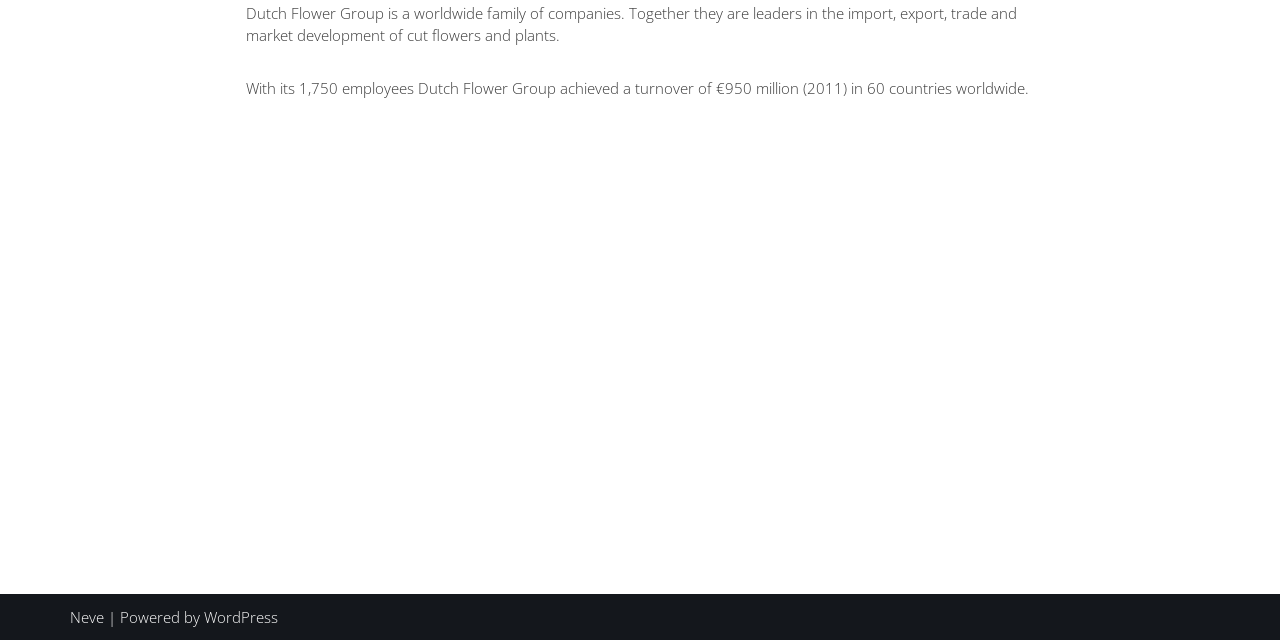Using the provided element description: "WordPress", identify the bounding box coordinates. The coordinates should be four floats between 0 and 1 in the order [left, top, right, bottom].

[0.159, 0.948, 0.217, 0.979]